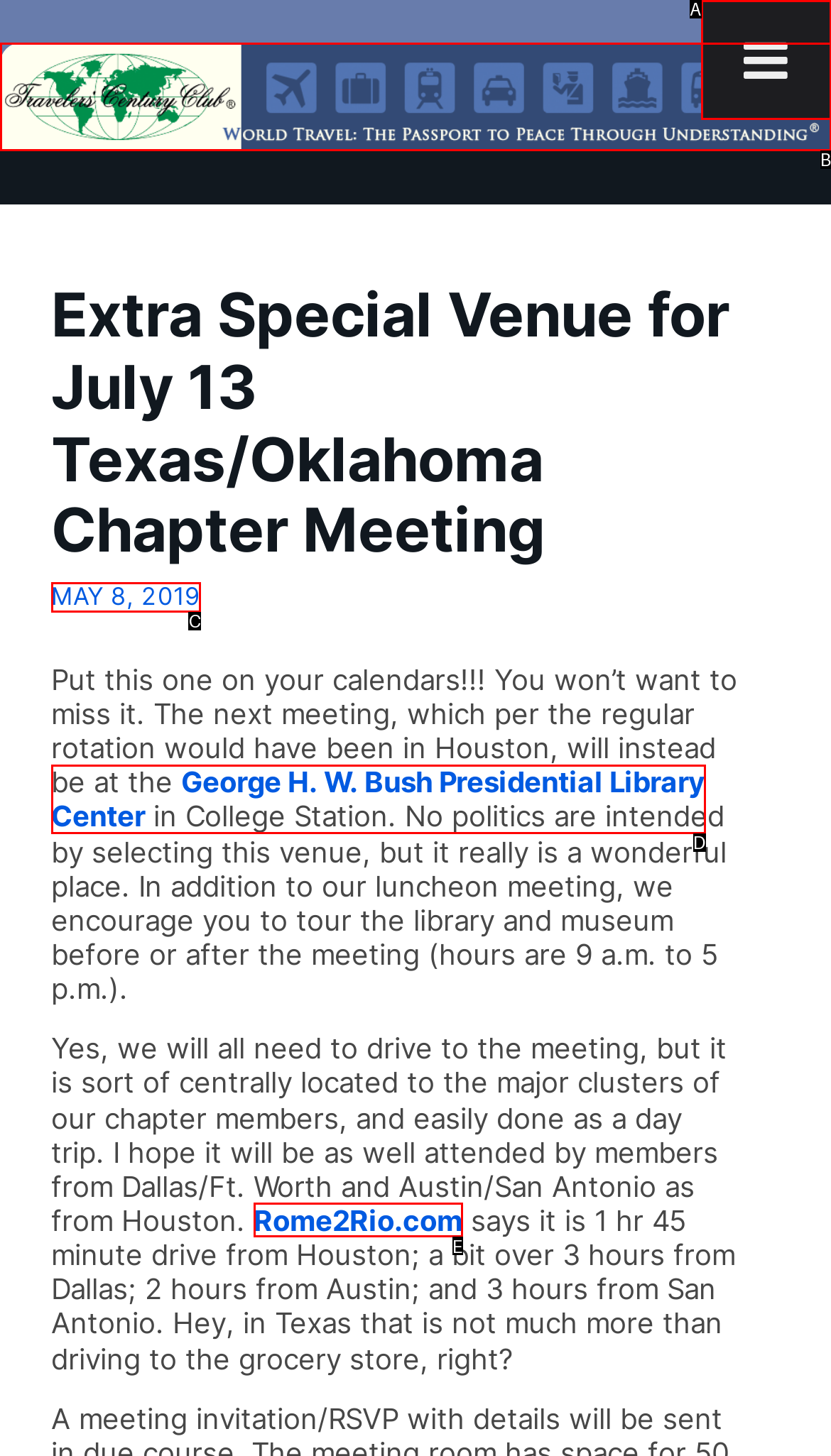Tell me which one HTML element best matches the description: May 8, 2019
Answer with the option's letter from the given choices directly.

C